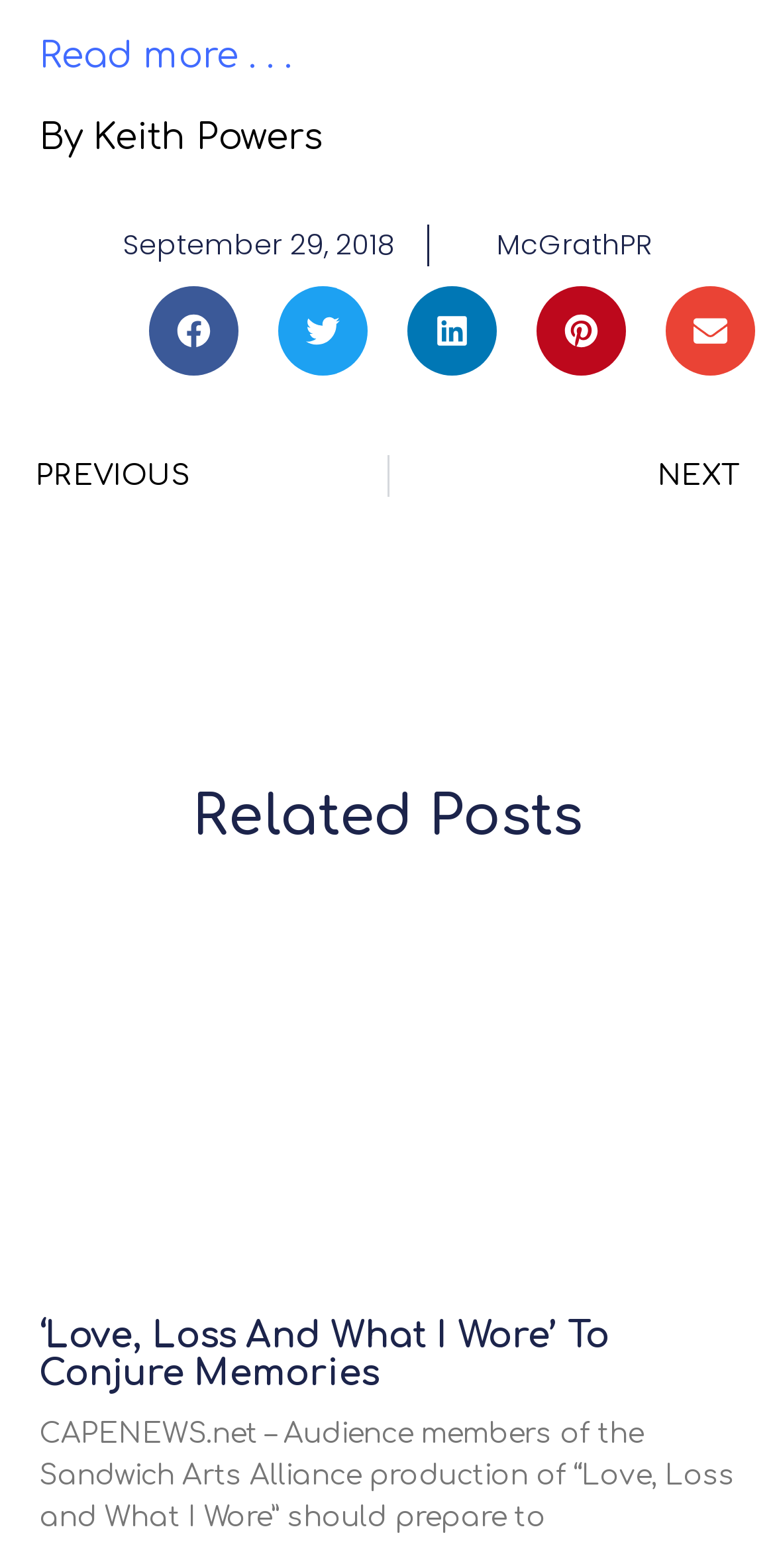Respond to the question below with a concise word or phrase:
How many social media sharing options are available?

5